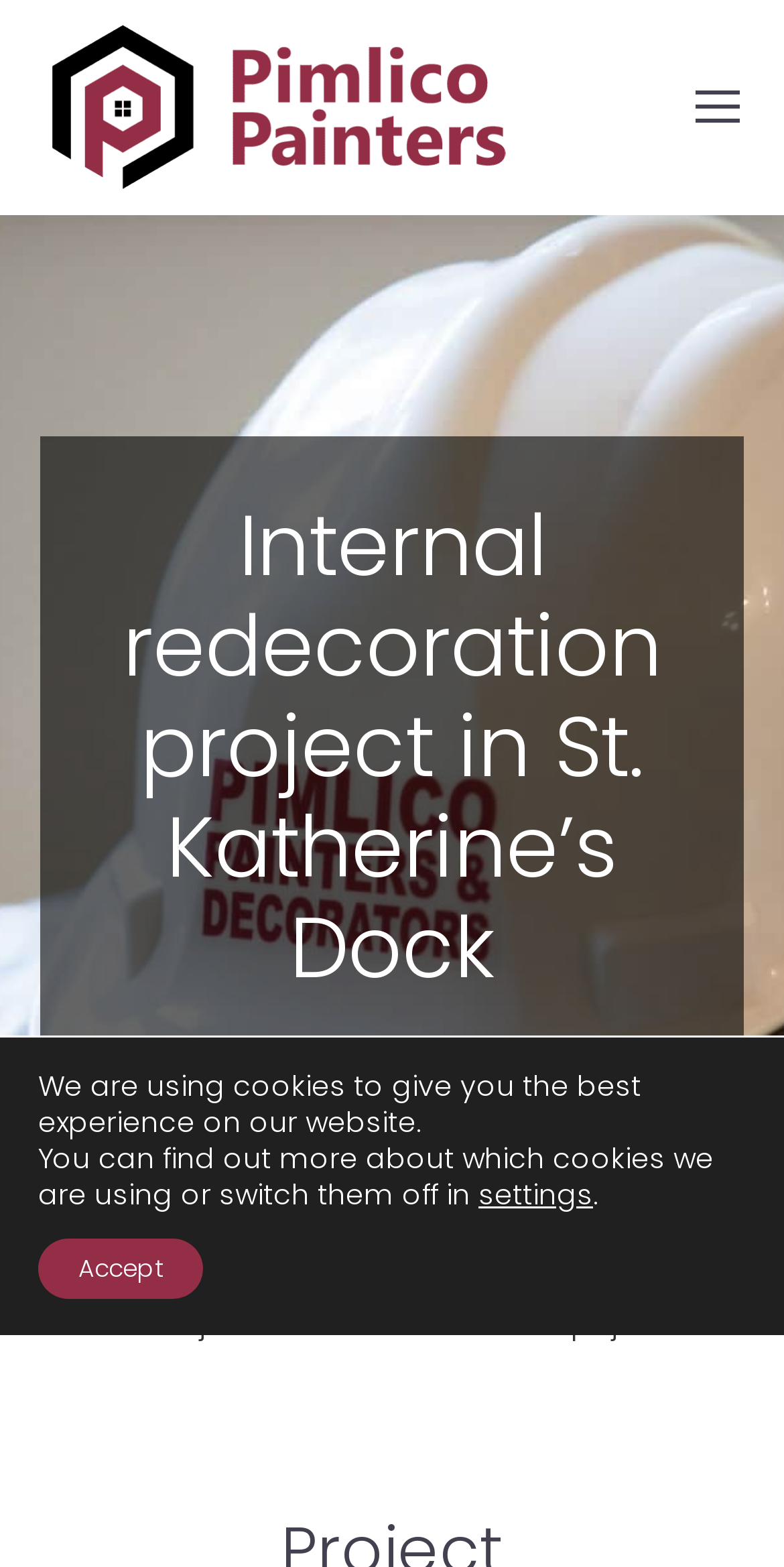Please identify the bounding box coordinates of the region to click in order to complete the given instruction: "Click the mobile menu icon". The coordinates should be four float numbers between 0 and 1, i.e., [left, top, right, bottom].

[0.882, 0.052, 0.949, 0.085]